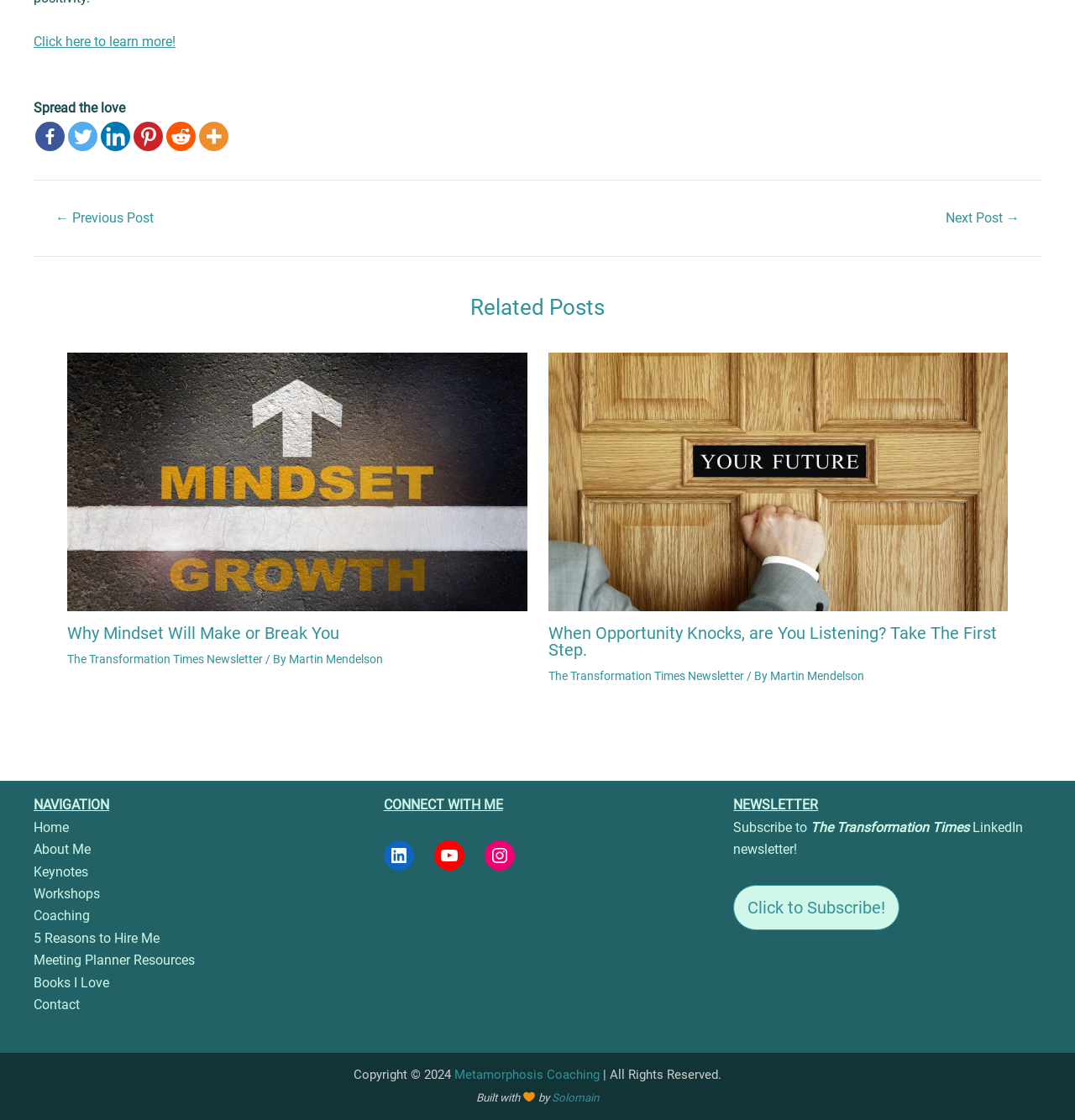How many social media links are in the footer?
Examine the image and give a concise answer in one word or a short phrase.

5